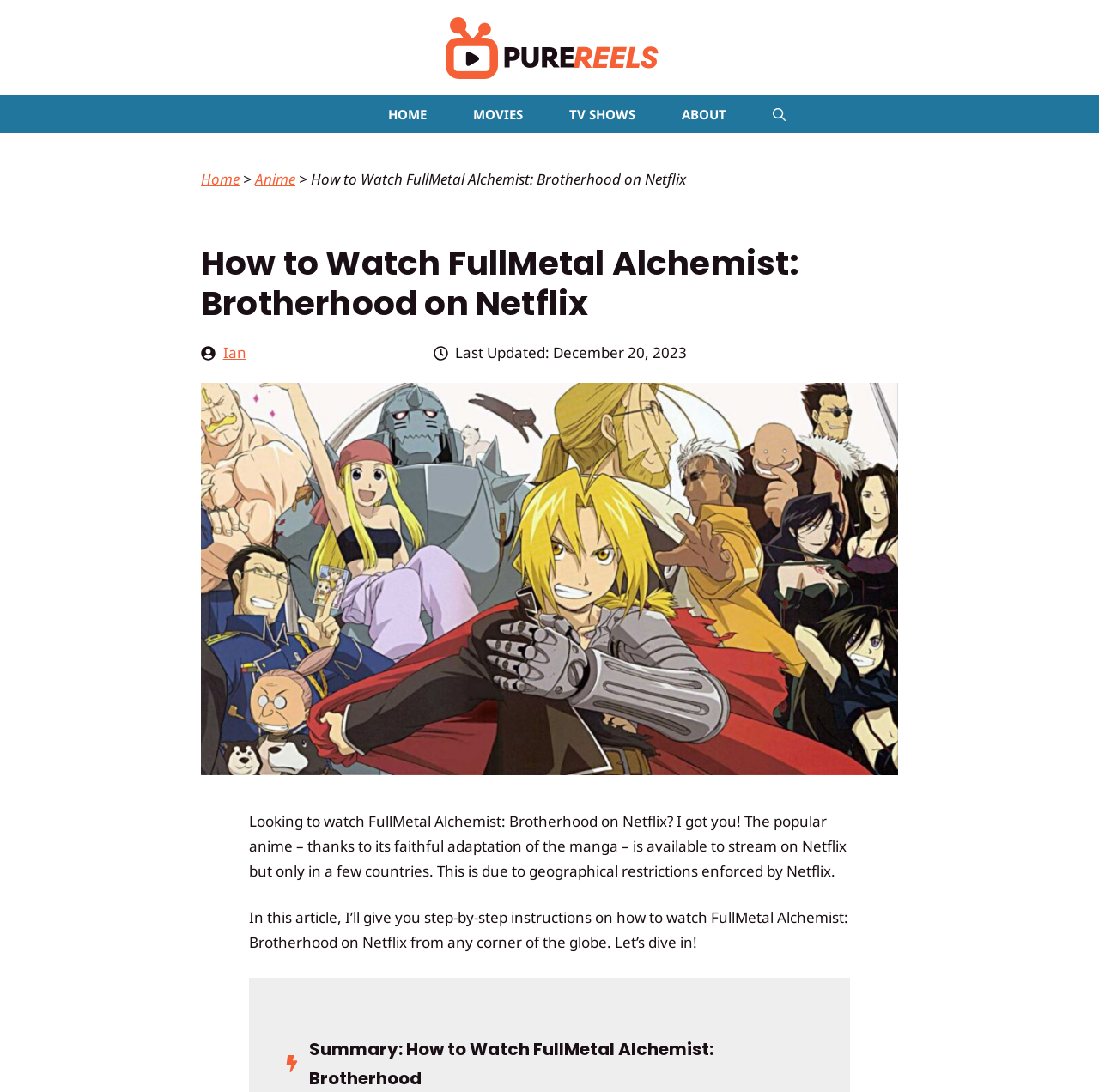Utilize the details in the image to thoroughly answer the following question: What is the name of the anime discussed on this webpage?

The webpage is discussing how to watch FullMetal Alchemist: Brotherhood on Netflix, and the title of the webpage is 'How to Watch FullMetal Alchemist: Brotherhood on Netflix', which indicates that the anime being discussed is FullMetal Alchemist: Brotherhood.